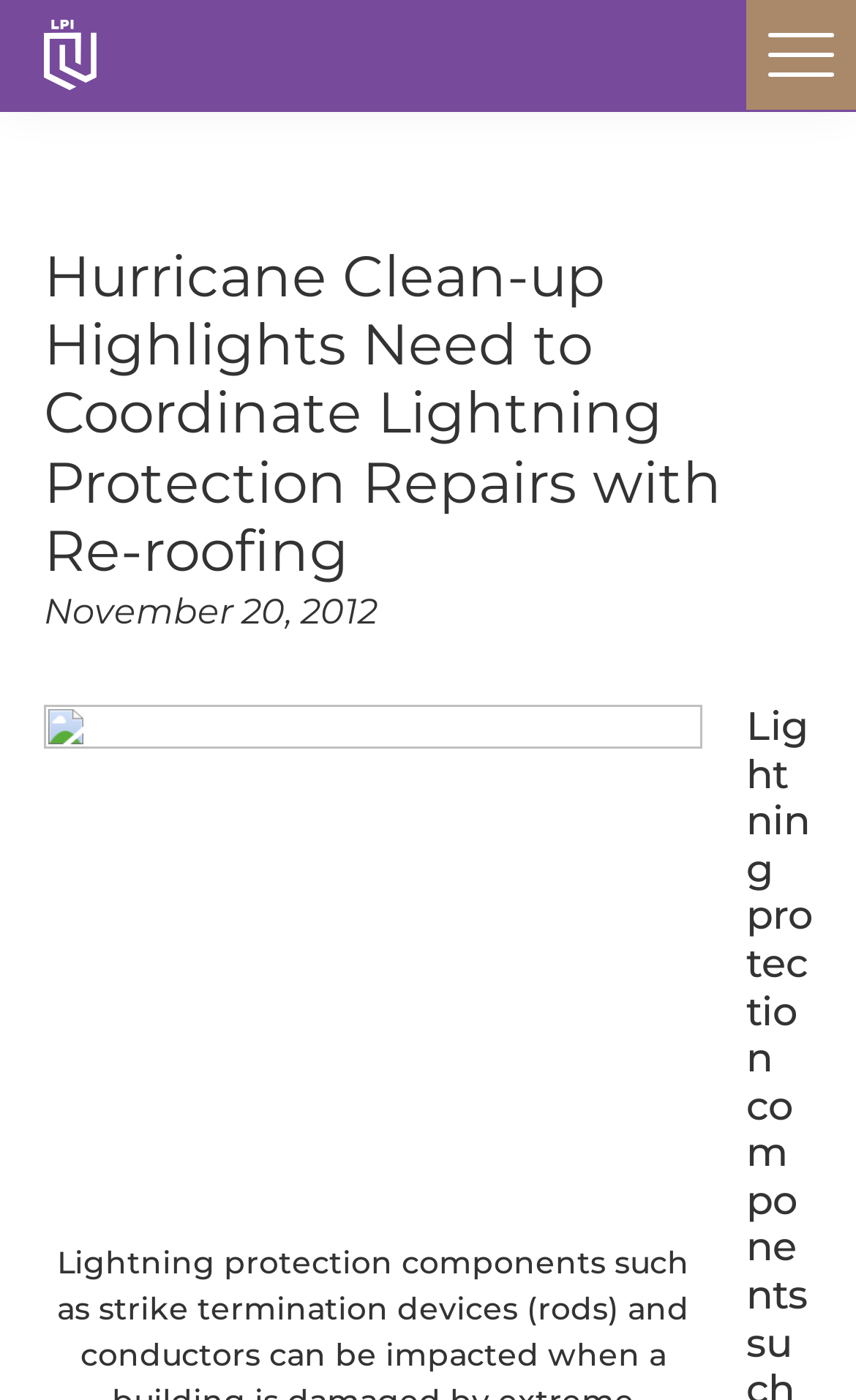Detail the various sections and features of the webpage.

The webpage is about the Lightning Protection Institute, with a focus on the importance of coordinating lightning protection repairs with re-roofing after extreme weather events. 

At the top left of the page, there is a link to "Skip to main content" and another link to "Skip to primary sidebar". Below these links, there is a logo of the Lightning Protection Institute, which is an image accompanied by the text "Lightning Protection Institute". 

To the right of the logo, there is a button with no text. Below the logo and the button, there is a heading that reads "Hurricane Clean-up Highlights Need to Coordinate Lightning Protection Repairs with Re-roofing". This heading is followed by a timestamp, "November 20, 2012", and an image.